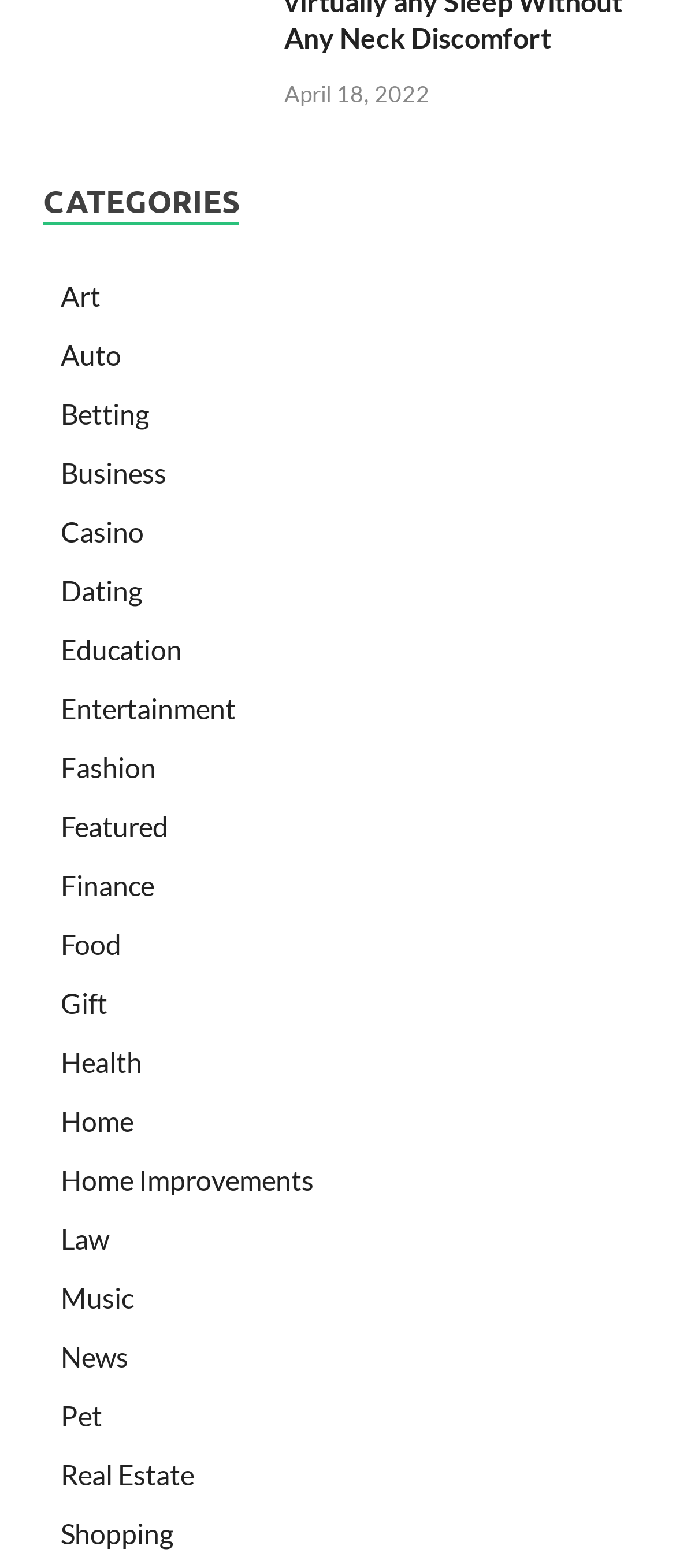Can you specify the bounding box coordinates of the area that needs to be clicked to fulfill the following instruction: "explore Entertainment section"?

[0.09, 0.441, 0.349, 0.462]